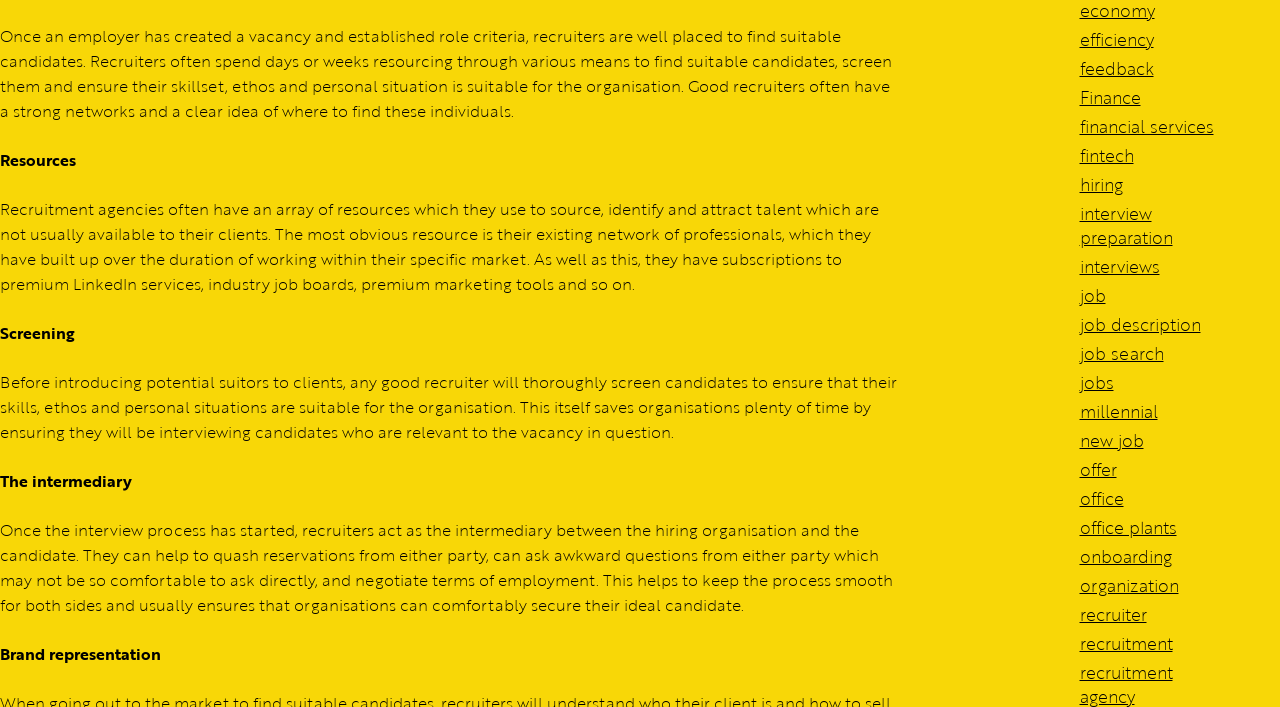Identify the bounding box coordinates for the element you need to click to achieve the following task: "Click on the 'recruiter' link". The coordinates must be four float values ranging from 0 to 1, formatted as [left, top, right, bottom].

[0.843, 0.851, 0.896, 0.886]